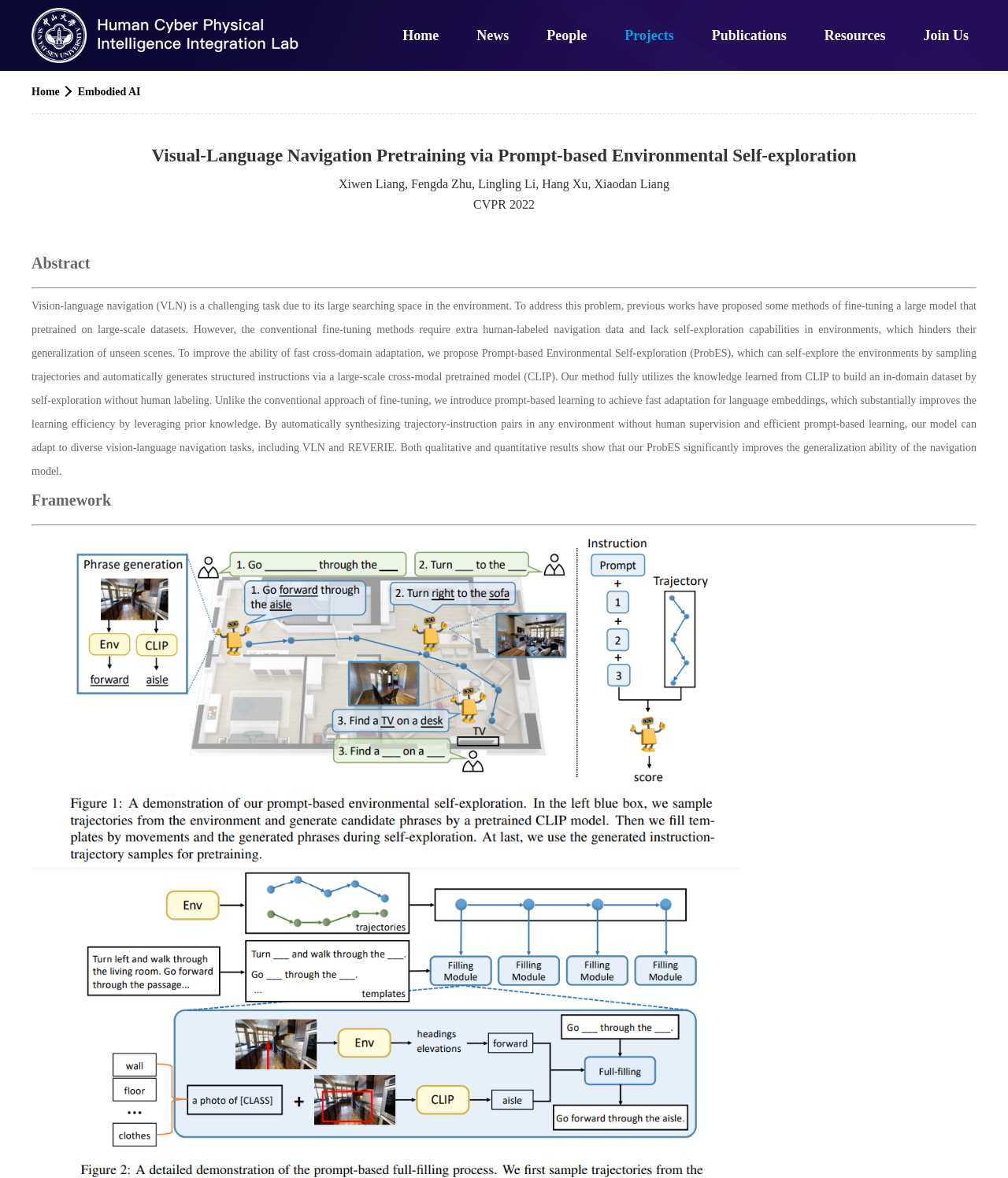What is the name of the lab?
Based on the screenshot, answer the question with a single word or phrase.

Human Cyber Physical Intelligence Integration Lab